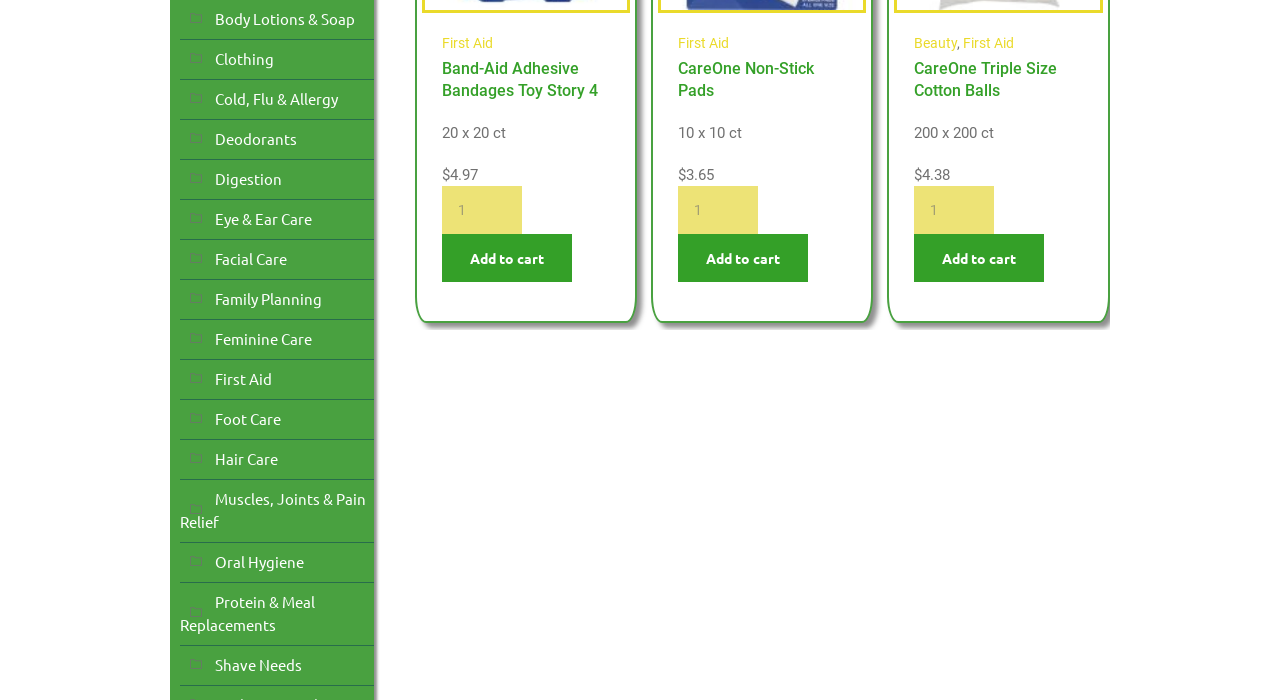Find the bounding box coordinates for the UI element whose description is: "First Aid". The coordinates should be four float numbers between 0 and 1, in the format [left, top, right, bottom].

[0.148, 0.527, 0.212, 0.554]